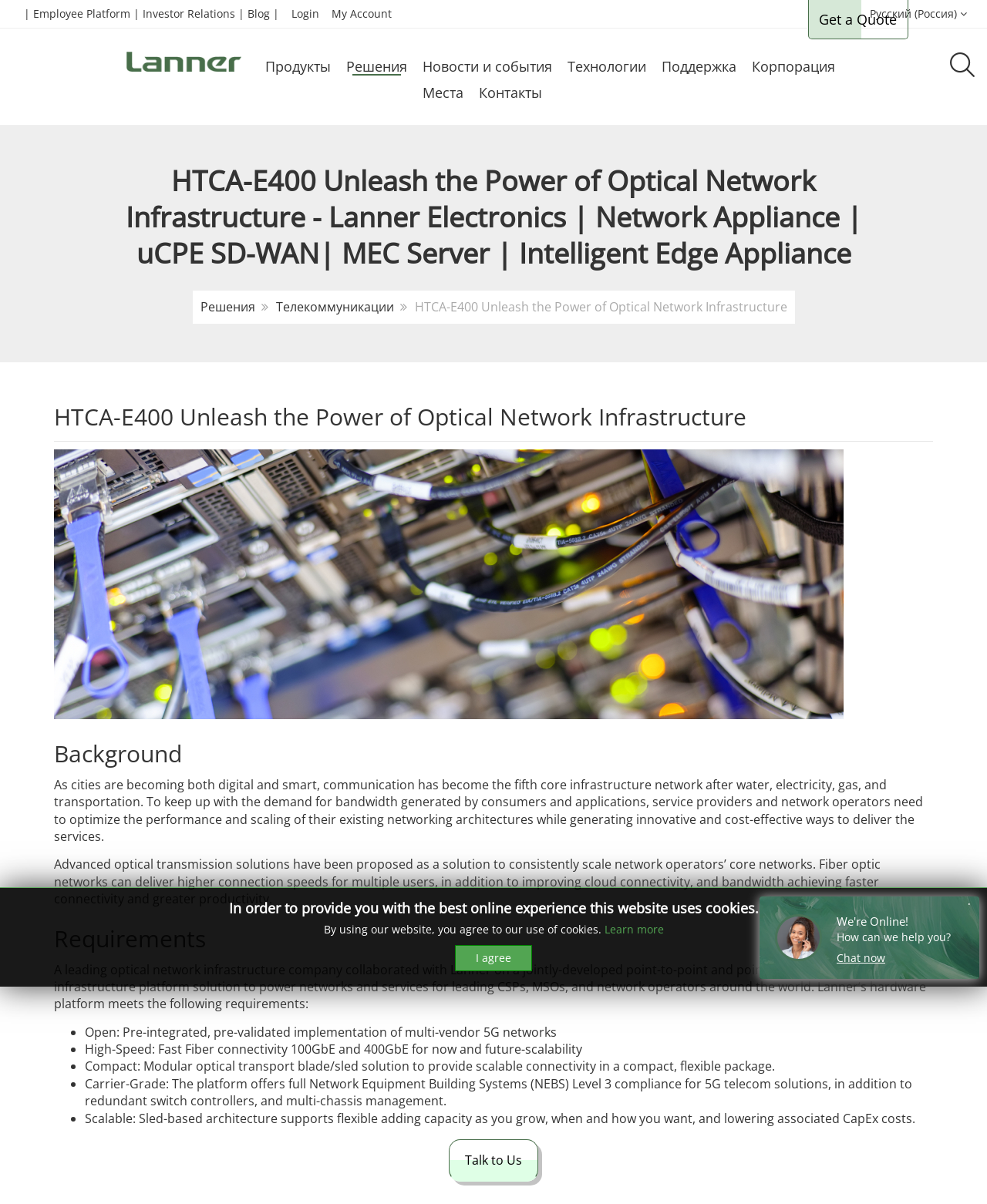Create a full and detailed caption for the entire webpage.

This webpage is about Lanner Electronics Inc, a leading provider of design, engineering, and manufacturing services for advanced network appliances and rugged applied computing platforms. 

At the top of the page, there are several links, including "Employee Platform", "Investor Relations", "Blog", and "Login", which are positioned horizontally and take up a small portion of the top section. Below these links, there is a prominent button "Get a Quote" on the right side. 

On the left side, there is a logo of Lanner Electronics, accompanied by a link to the company's main page. Below the logo, there are several links to different sections of the website, including "Products", "Solutions", "News and Events", "Technologies", "Support", and "Corporation". 

The main content of the page is divided into several sections. The first section has a heading "HTCA-E400 Unleash the Power of Optical Network Infrastructure" and provides an overview of the product. The second section has a heading "Background" and discusses the importance of advanced optical transmission solutions for network operators. 

The third section has a heading "Requirements" and explains the collaboration between Lanner and a leading optical network infrastructure company to develop a jointly-developed point-to-point and point-to-multipoint network infrastructure platform solution. This section also lists the requirements of the solution, including open, high-speed, compact, carrier-grade, and scalable features.

At the bottom of the page, there is a link "Talk to Us" and a section about cookies, which informs users that the website uses cookies and provides a link to learn more. There is also a button "Scroll to Top" on the bottom right corner. On the bottom left corner, there is a chat window with a message "We're Online!" and a button "Chat now".